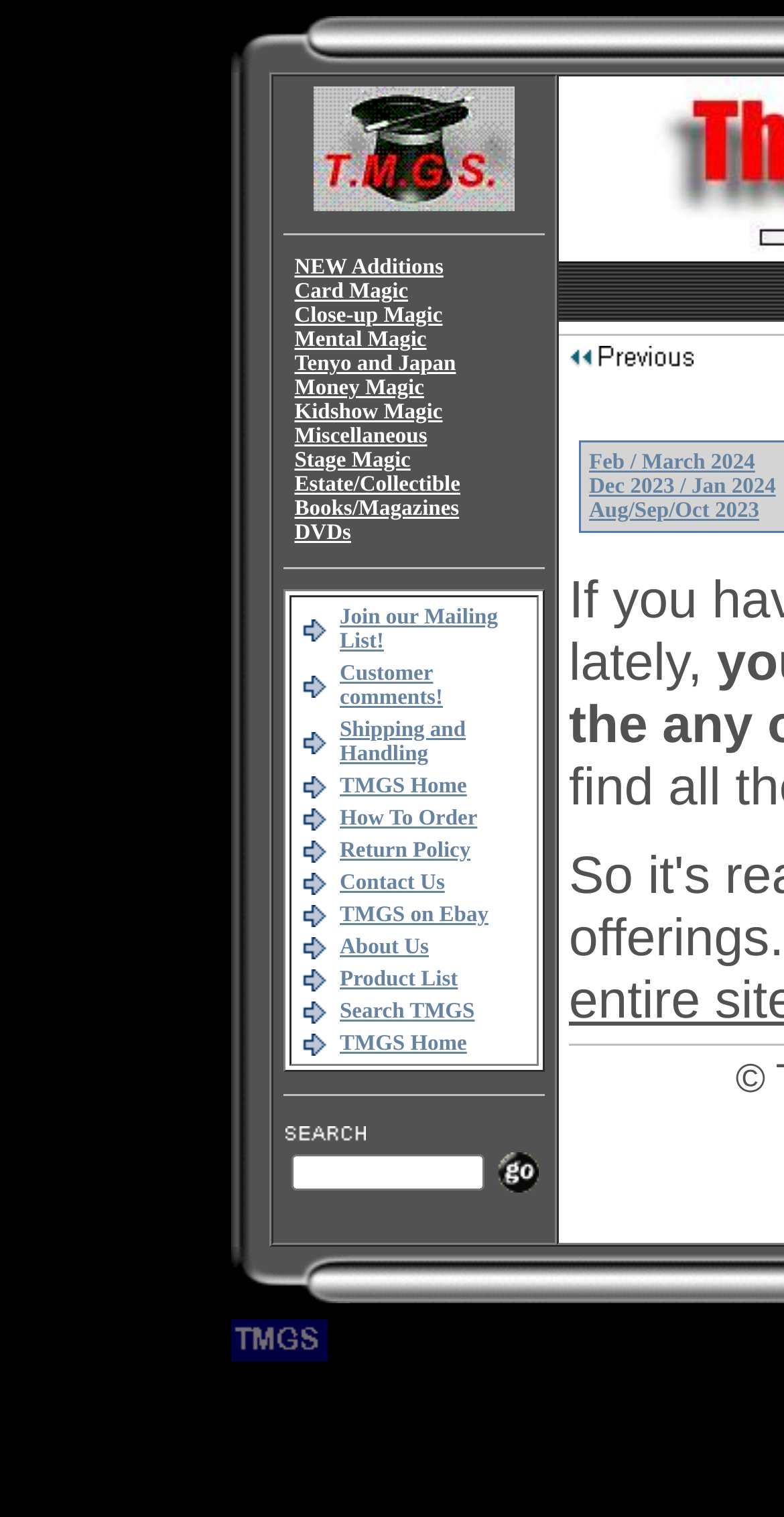Locate the bounding box coordinates of the area that needs to be clicked to fulfill the following instruction: "Click on the 'Customer comments!' link". The coordinates should be in the format of four float numbers between 0 and 1, namely [left, top, right, bottom].

[0.433, 0.436, 0.565, 0.468]